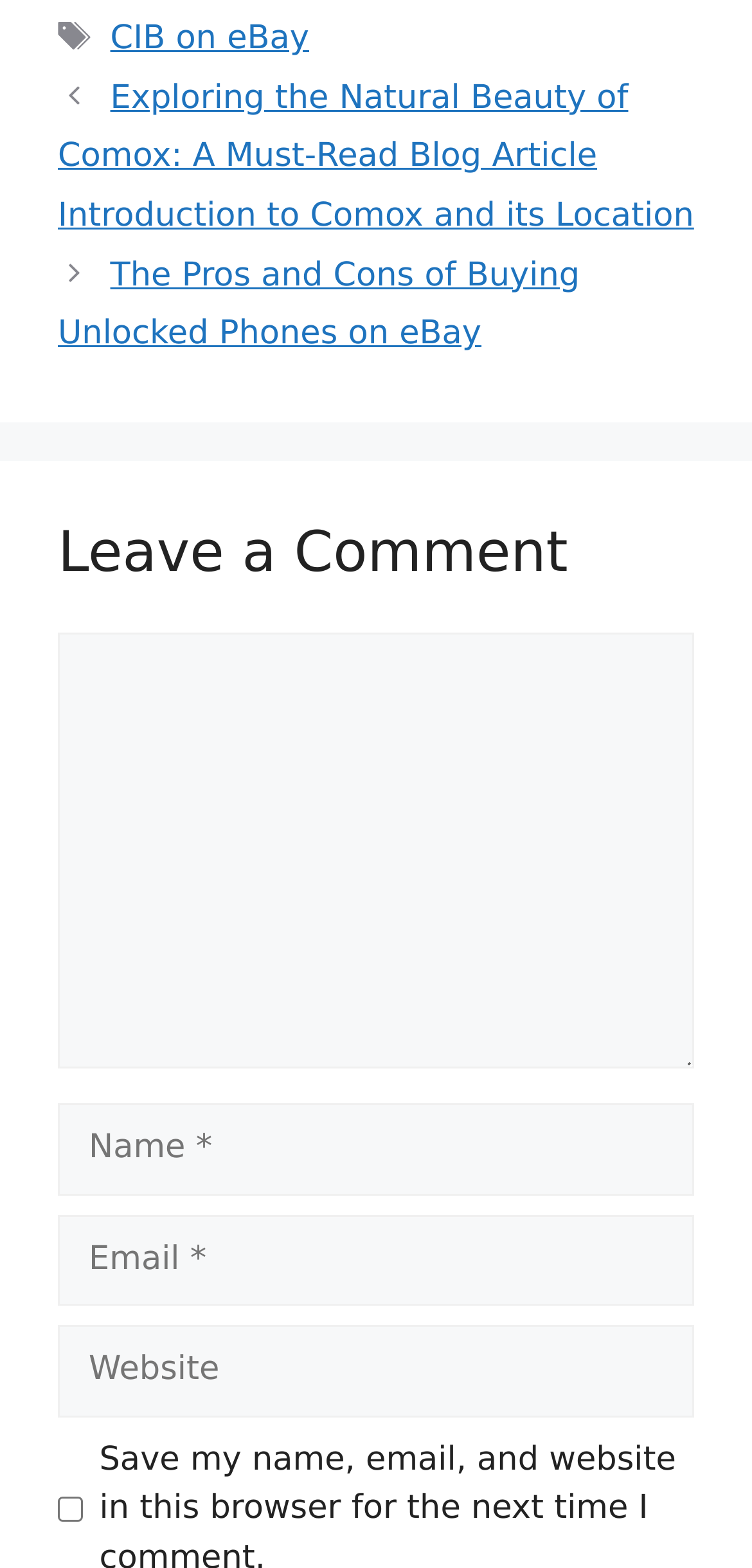What is the label above the first textbox?
Refer to the image and answer the question using a single word or phrase.

Name